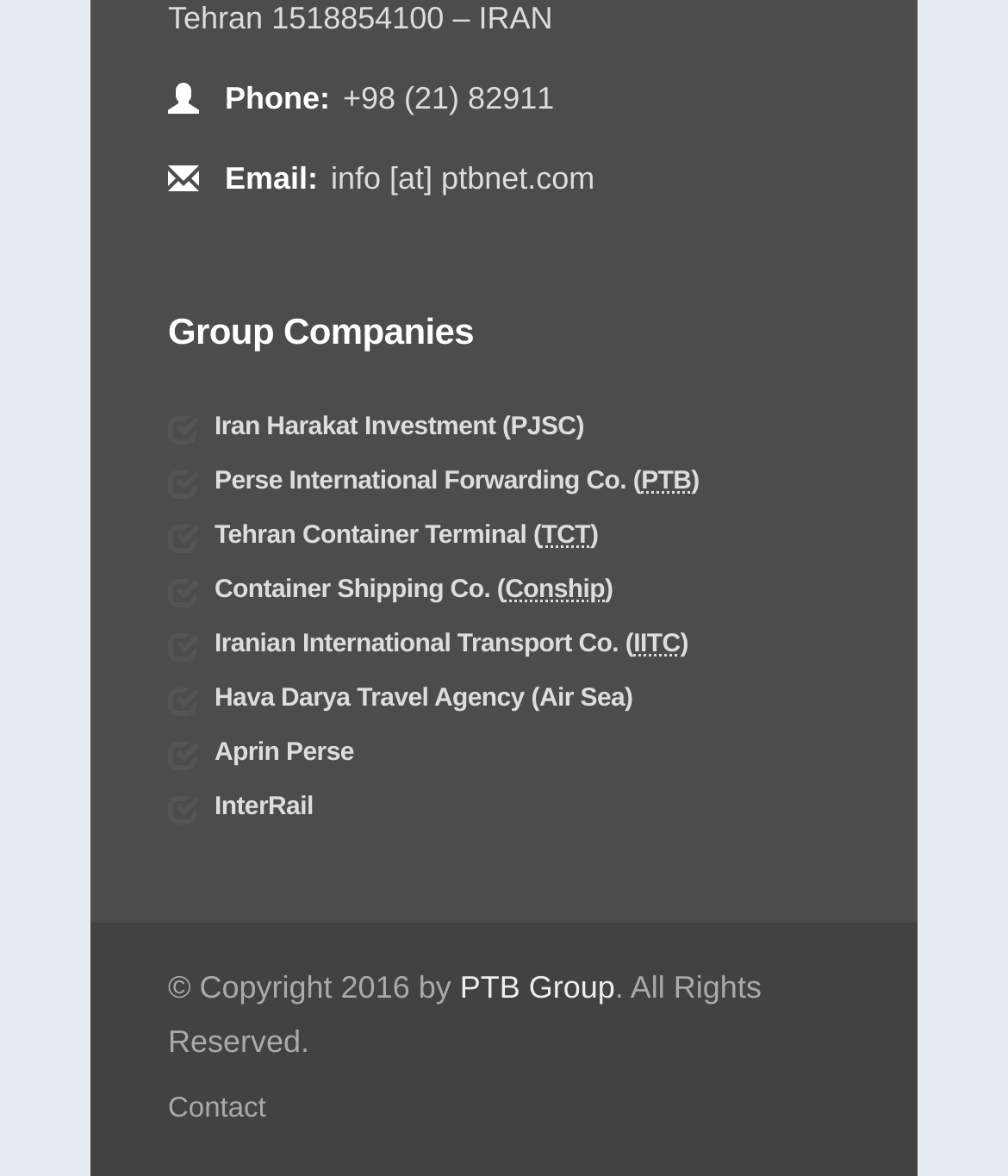Please determine the bounding box coordinates of the element to click in order to execute the following instruction: "Contact PTB Group". The coordinates should be four float numbers between 0 and 1, specified as [left, top, right, bottom].

[0.456, 0.824, 0.61, 0.855]